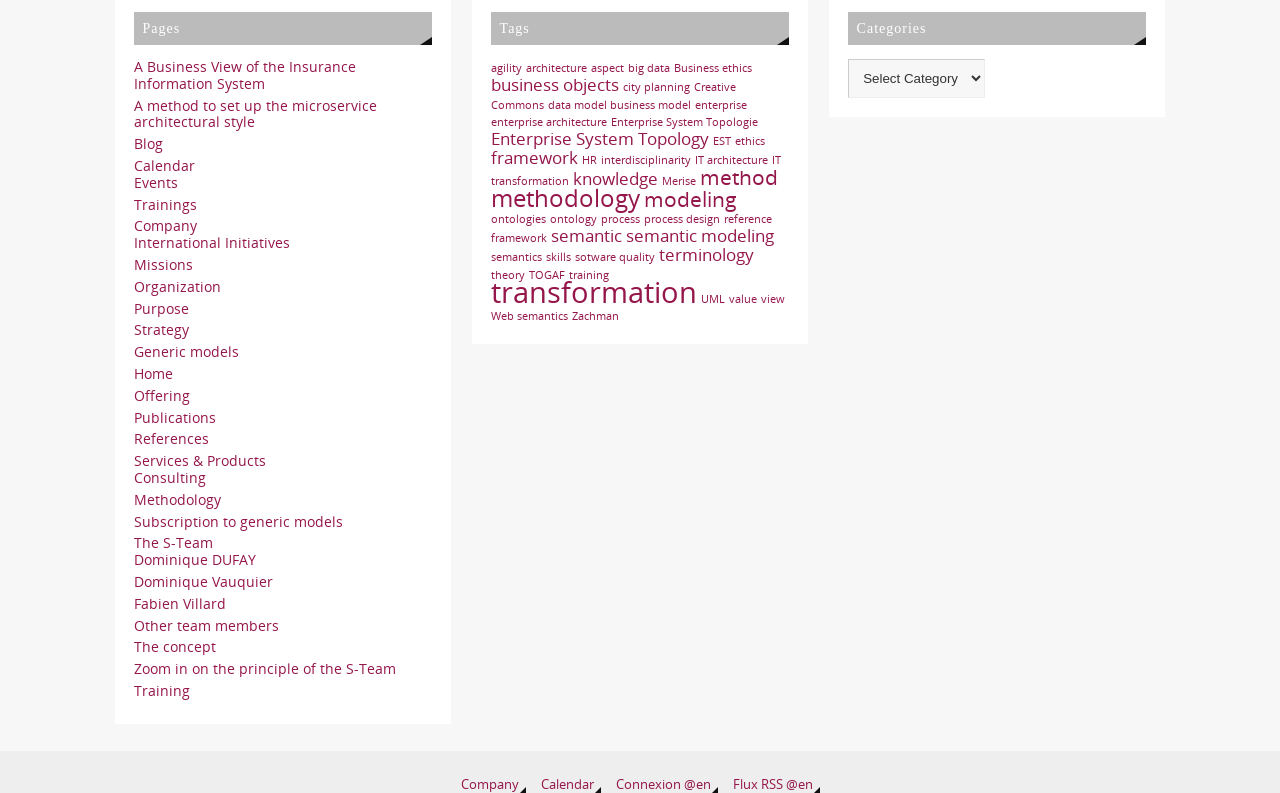Given the element description: "International Initiatives", predict the bounding box coordinates of this UI element. The coordinates must be four float numbers between 0 and 1, given as [left, top, right, bottom].

[0.105, 0.294, 0.227, 0.318]